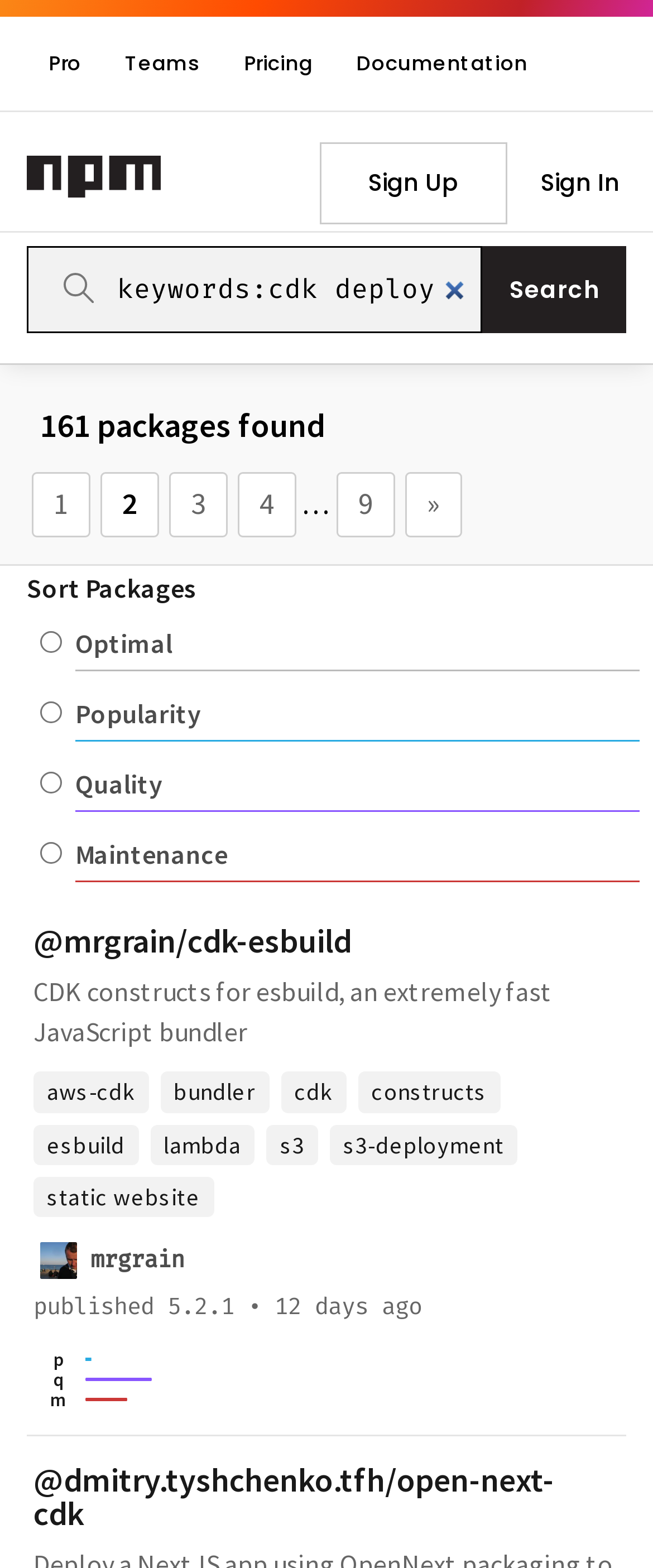Give a one-word or phrase response to the following question: What is the current search query?

keywords:cdk deploy